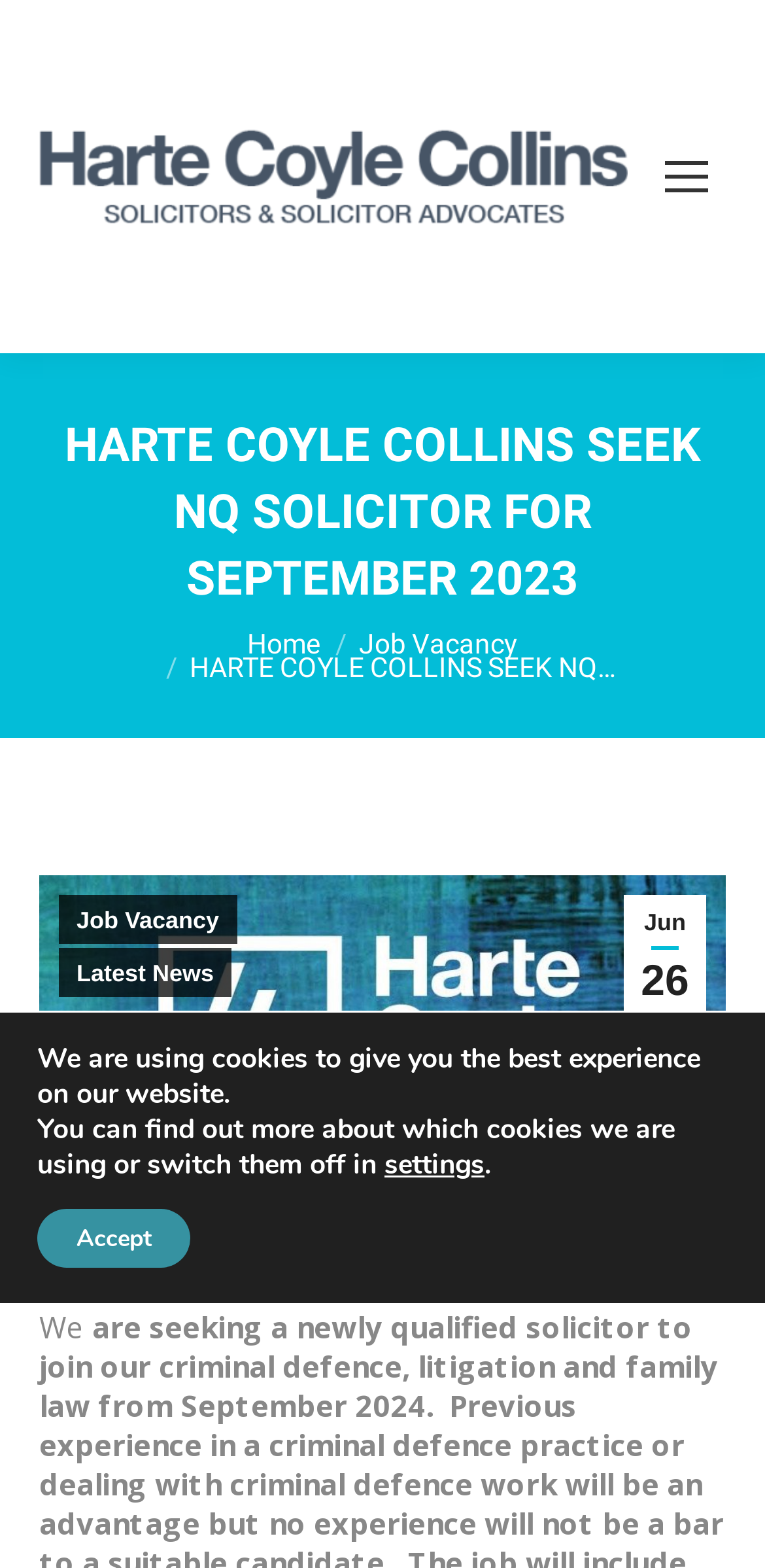Please predict the bounding box coordinates of the element's region where a click is necessary to complete the following instruction: "Visit 'About Us' page". The coordinates should be represented by four float numbers between 0 and 1, i.e., [left, top, right, bottom].

None